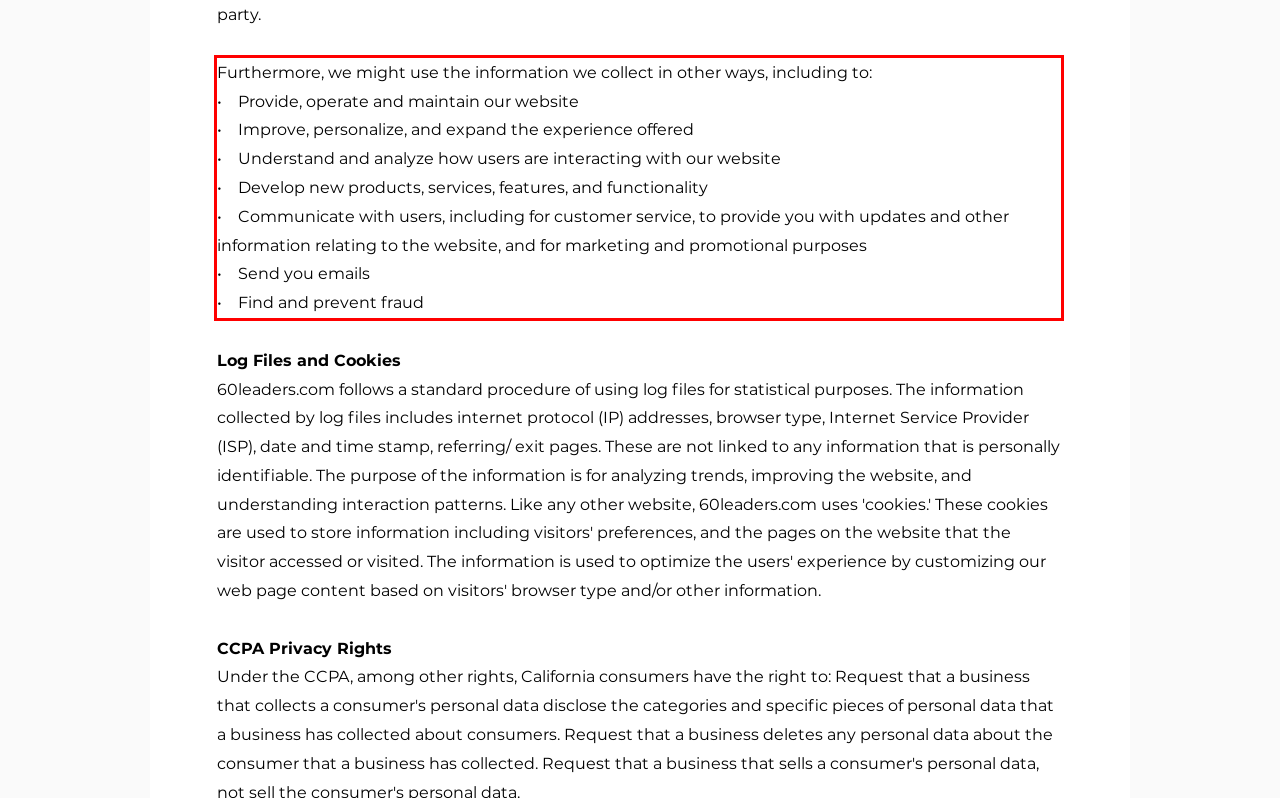From the provided screenshot, extract the text content that is enclosed within the red bounding box.

Furthermore, we might use the information we collect in other ways, including to: • Provide, operate and maintain our website • Improve, personalize, and expand the experience offered • Understand and analyze how users are interacting with our website • Develop new products, services, features, and functionality • Communicate with users, including for customer service, to provide you with updates and other information relating to the website, and for marketing and promotional purposes • Send you emails • Find and prevent fraud